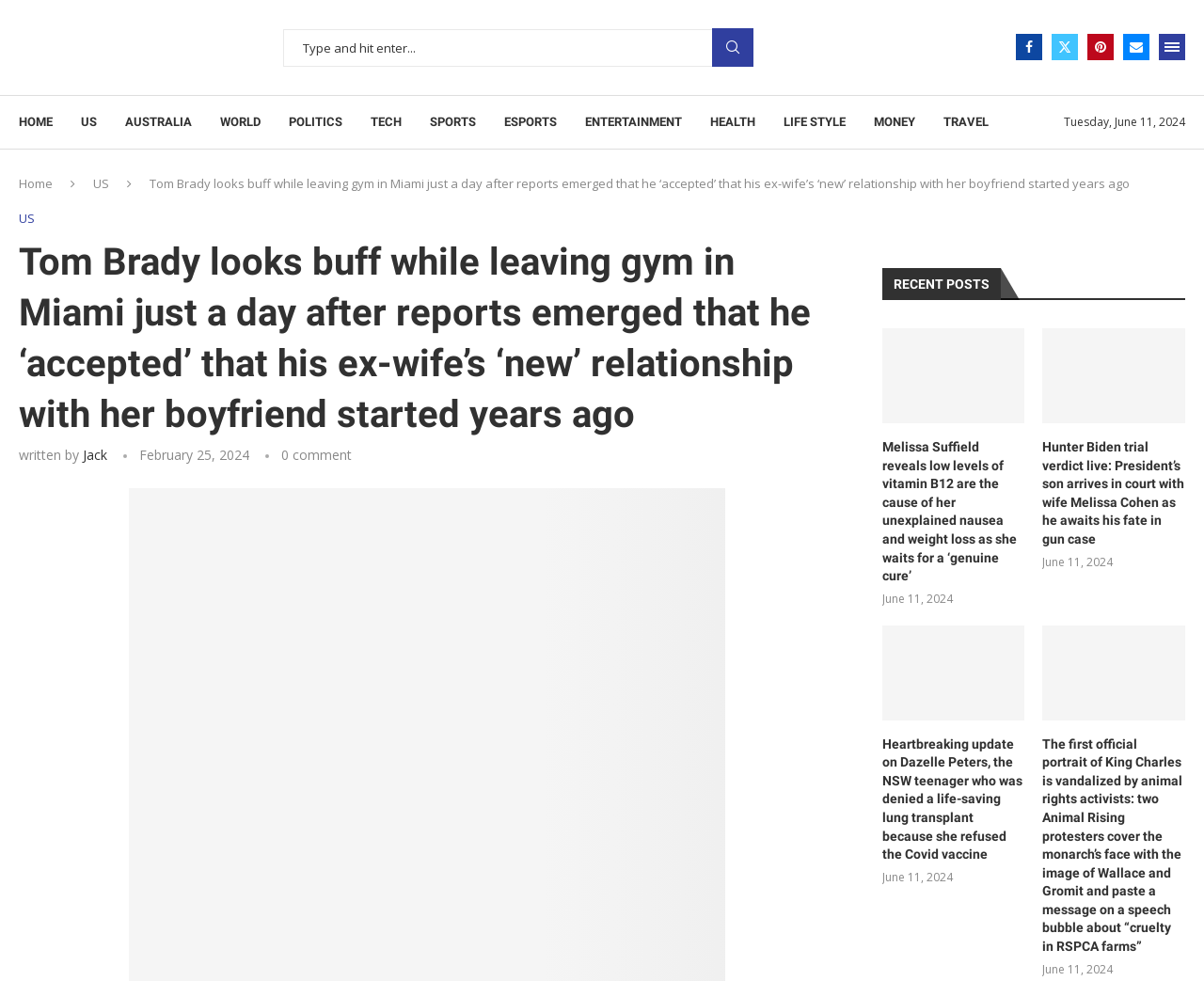Locate the bounding box coordinates of the area to click to fulfill this instruction: "Read Tom Brady's news". The bounding box should be presented as four float numbers between 0 and 1, in the order [left, top, right, bottom].

[0.124, 0.178, 0.938, 0.196]